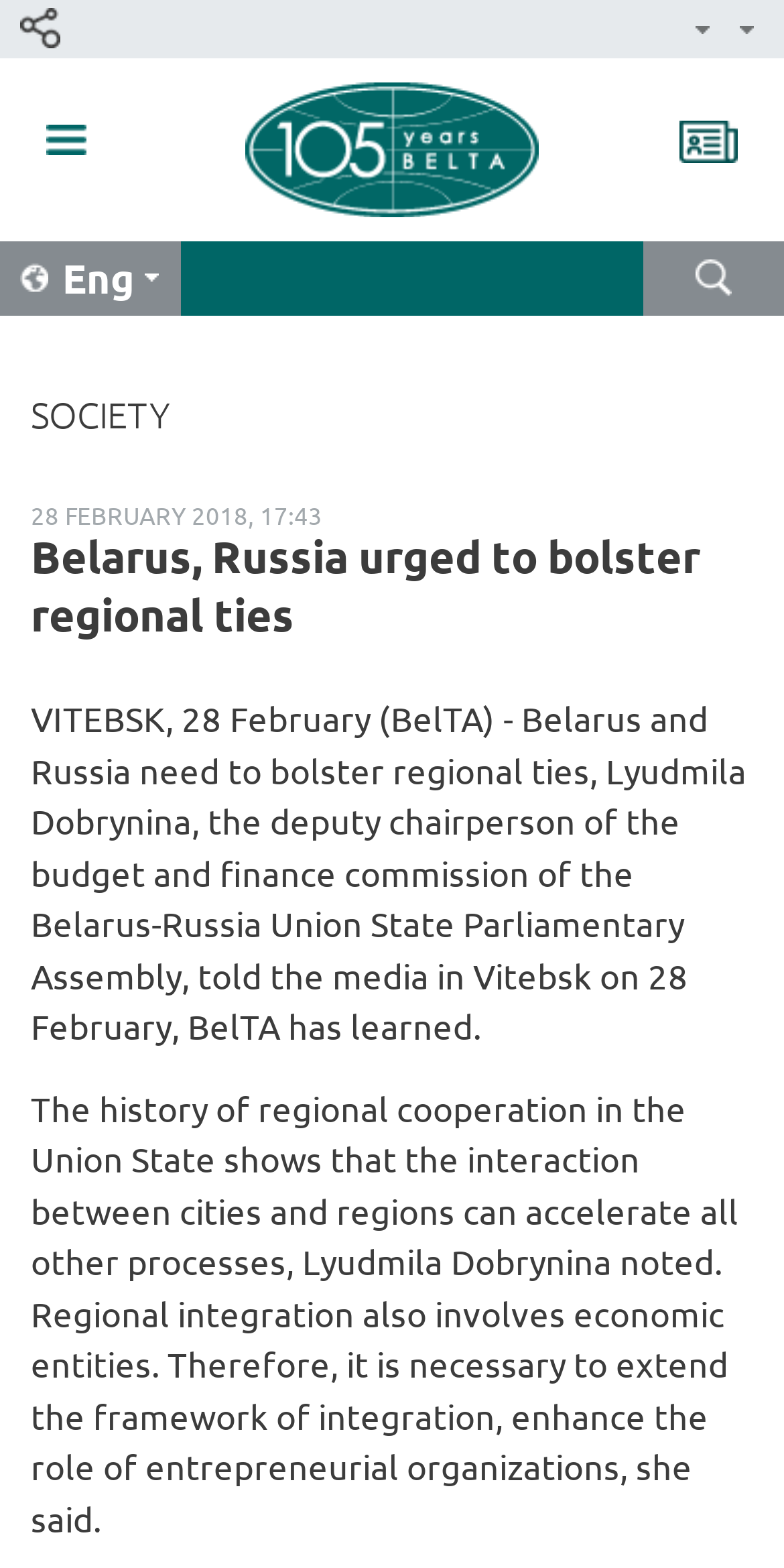Determine the bounding box coordinates of the region that needs to be clicked to achieve the task: "Search for something".

None